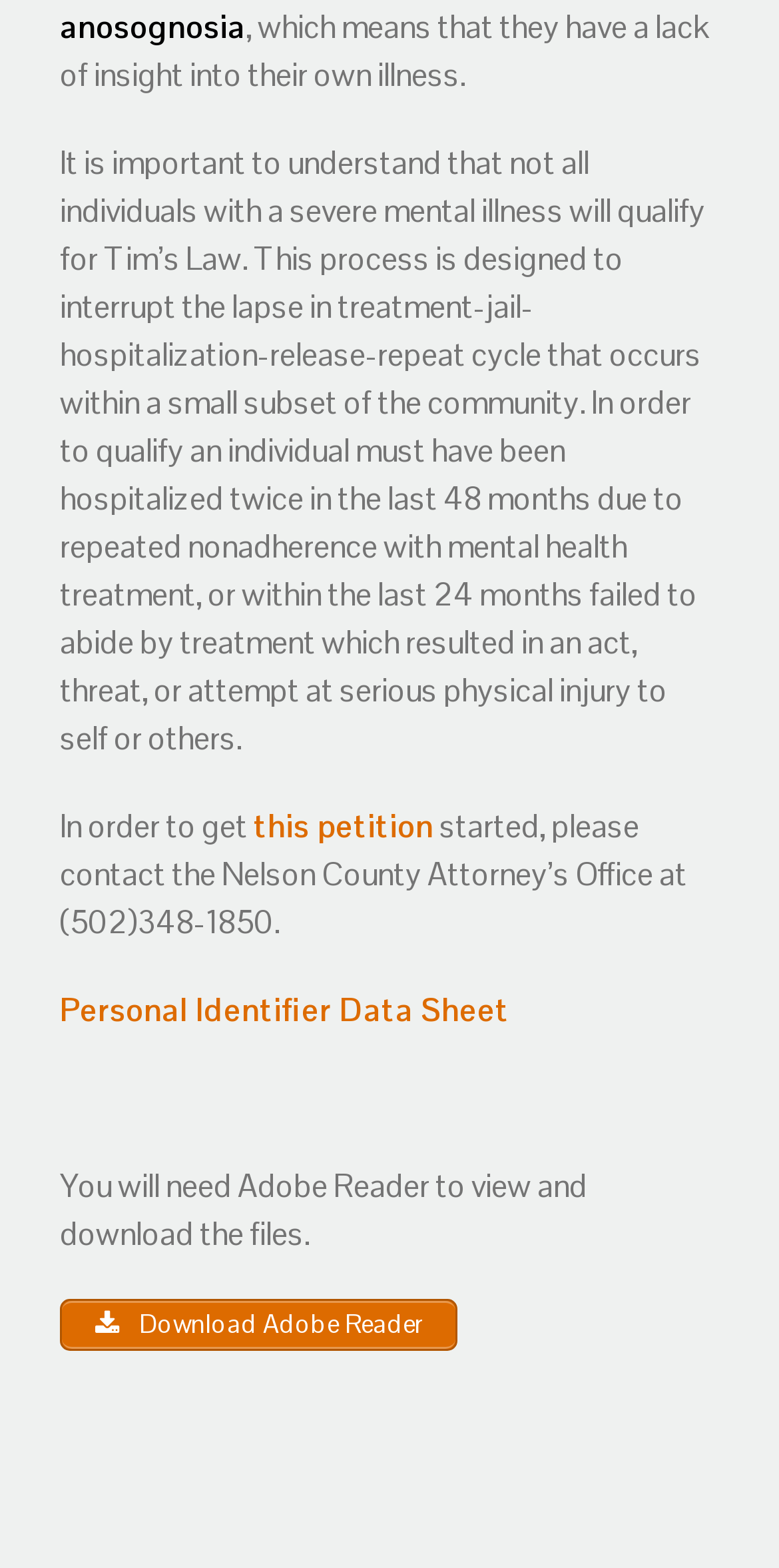Please answer the following question using a single word or phrase: What is the purpose of the Personal Identifier Data Sheet?

Not specified